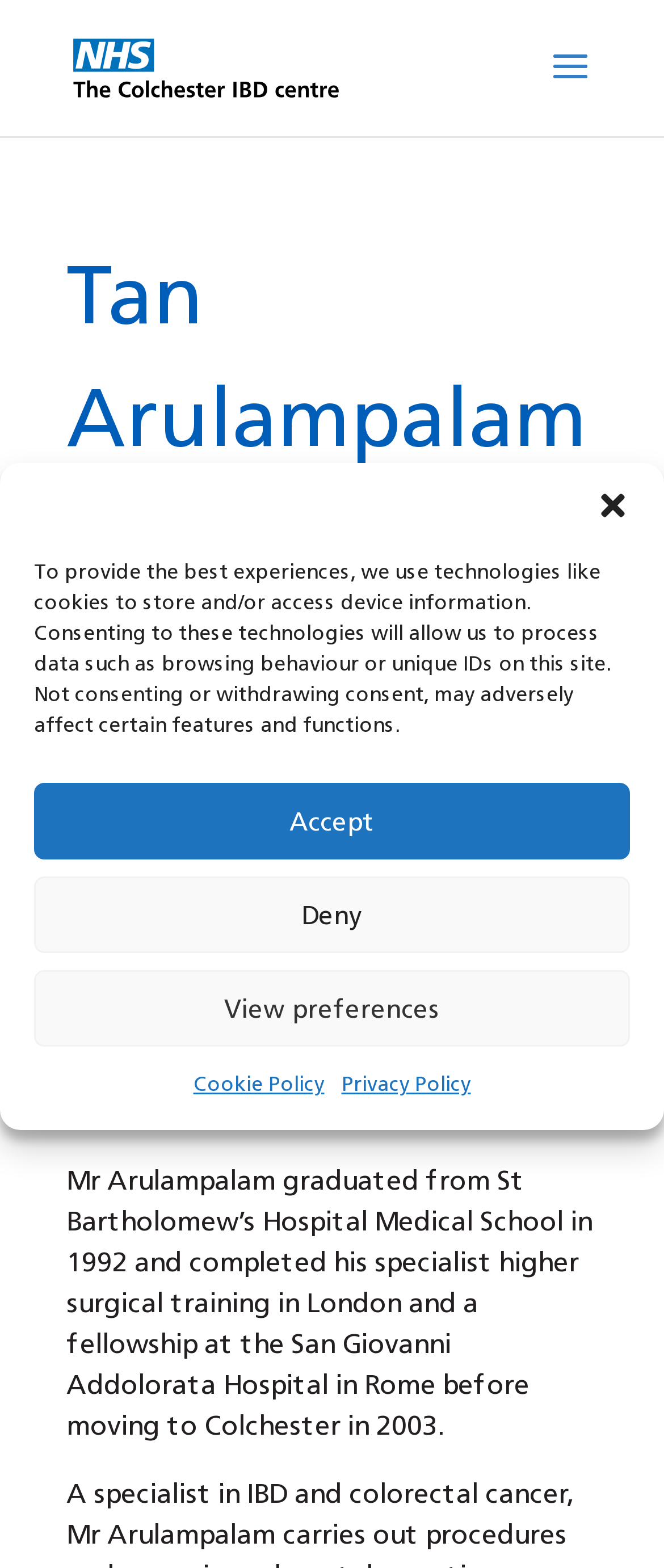Identify and provide the bounding box for the element described by: "Deny".

[0.051, 0.559, 0.949, 0.608]